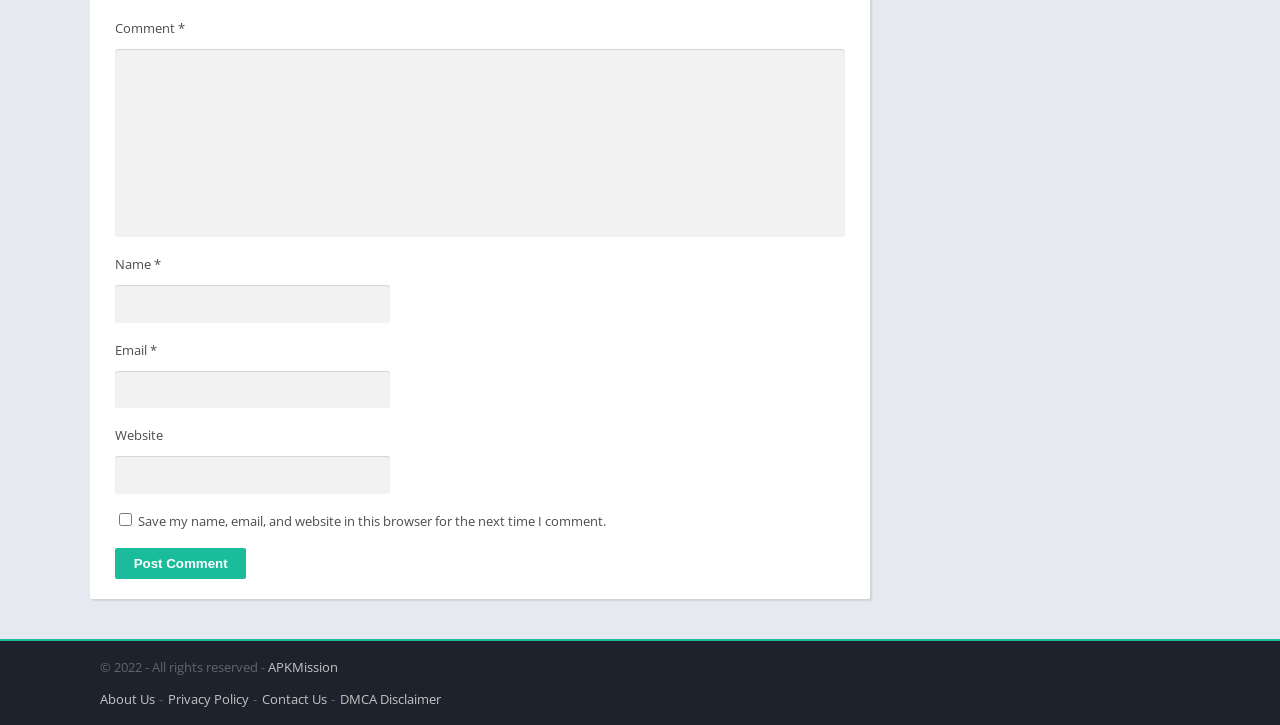Identify the coordinates of the bounding box for the element described below: "parent_node: Name * name="author"". Return the coordinates as four float numbers between 0 and 1: [left, top, right, bottom].

[0.09, 0.393, 0.305, 0.445]